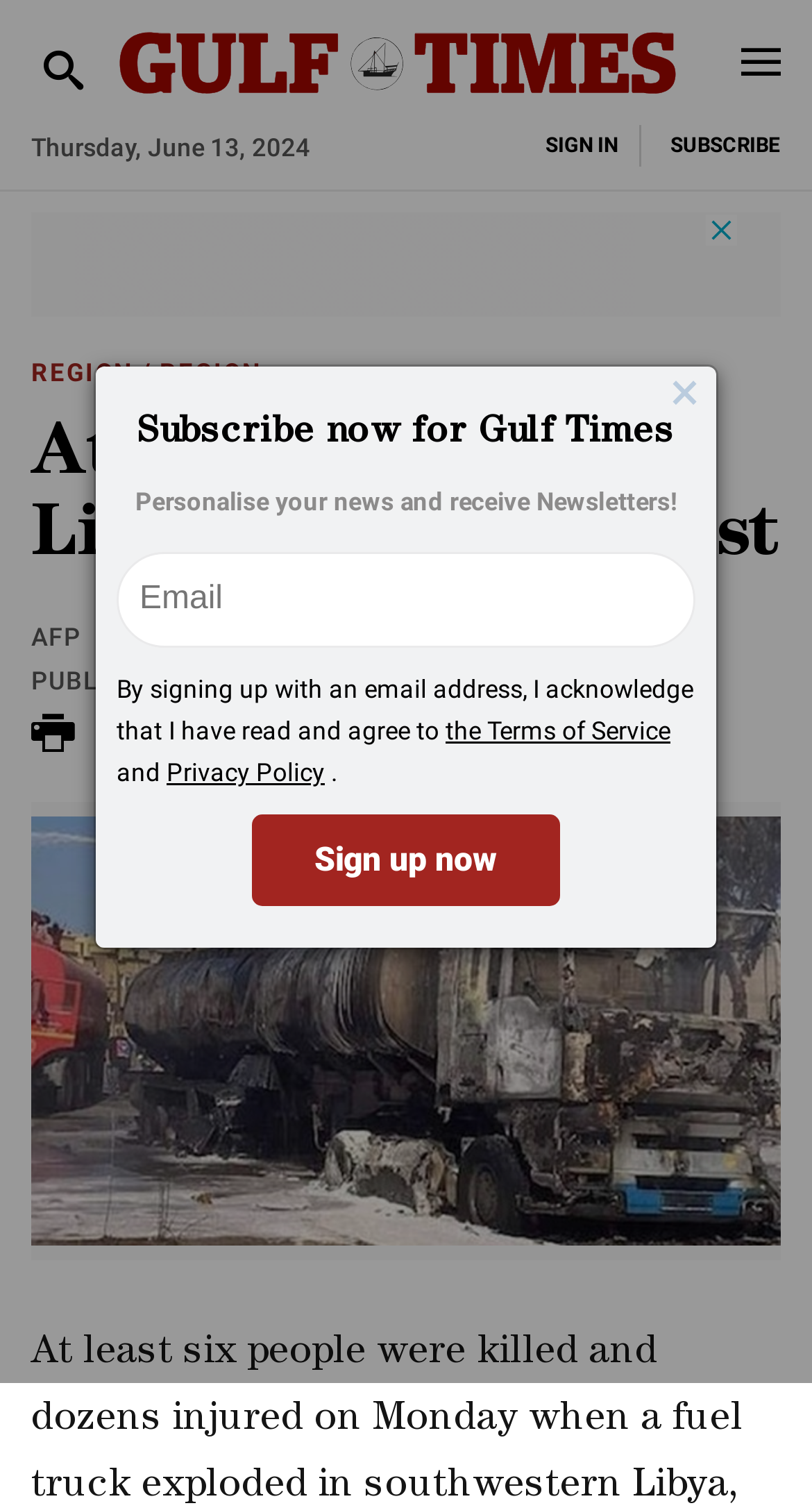What is the purpose of the textbox?
Based on the image, answer the question with as much detail as possible.

I found the textbox by looking at the element with the type 'textbox' and the text 'Email' which is located below the 'Subscribe now for Gulf Times' text. The purpose of this textbox is to input an email address.